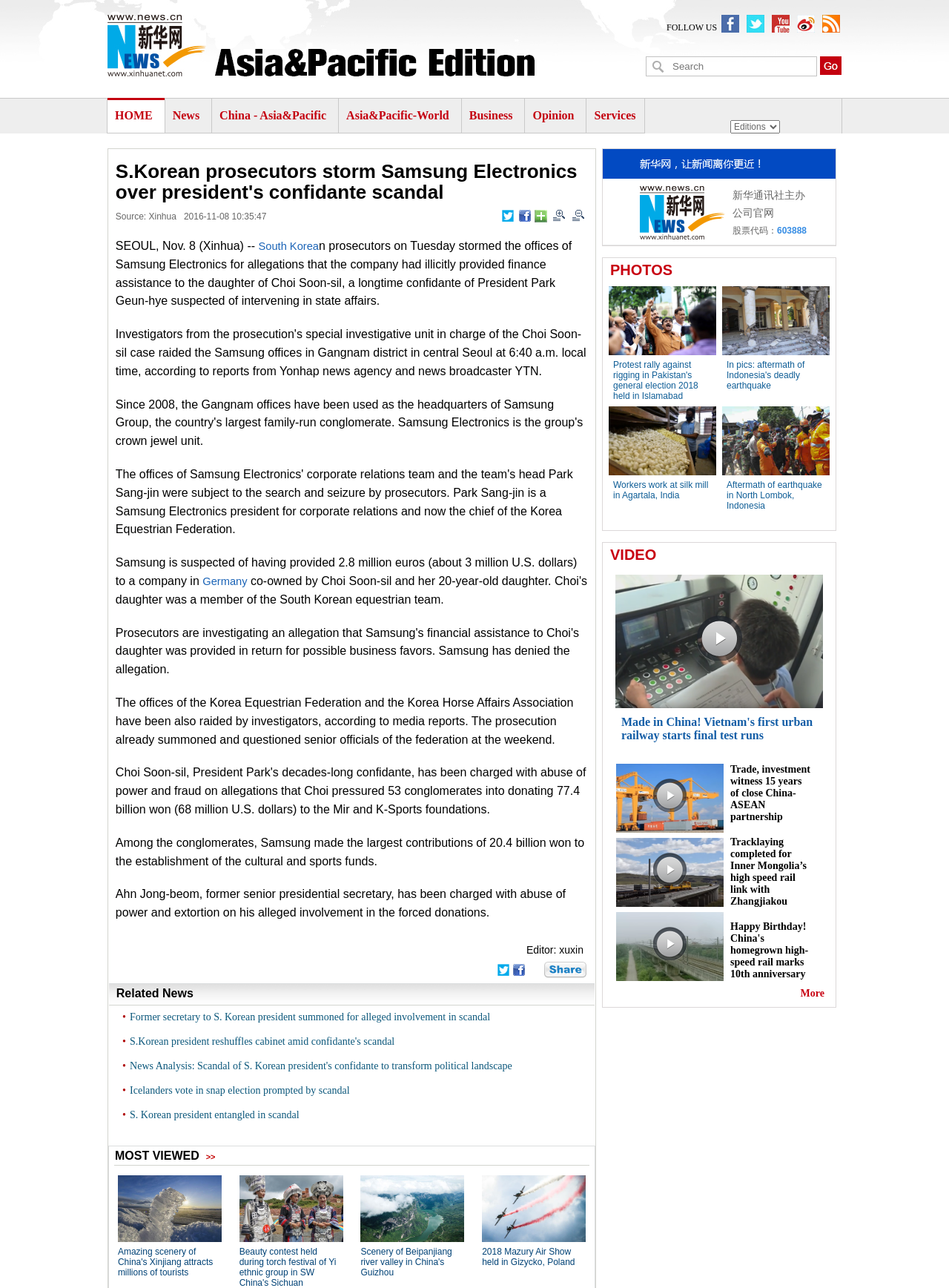What is the name of the former senior presidential secretary charged with abuse of power and extortion?
Answer the question in as much detail as possible.

The answer can be found in the article content, where it is stated that 'Ahn Jong-beom, former senior presidential secretary, has been charged with abuse of power and extortion on his alleged involvement in the forced donations.'